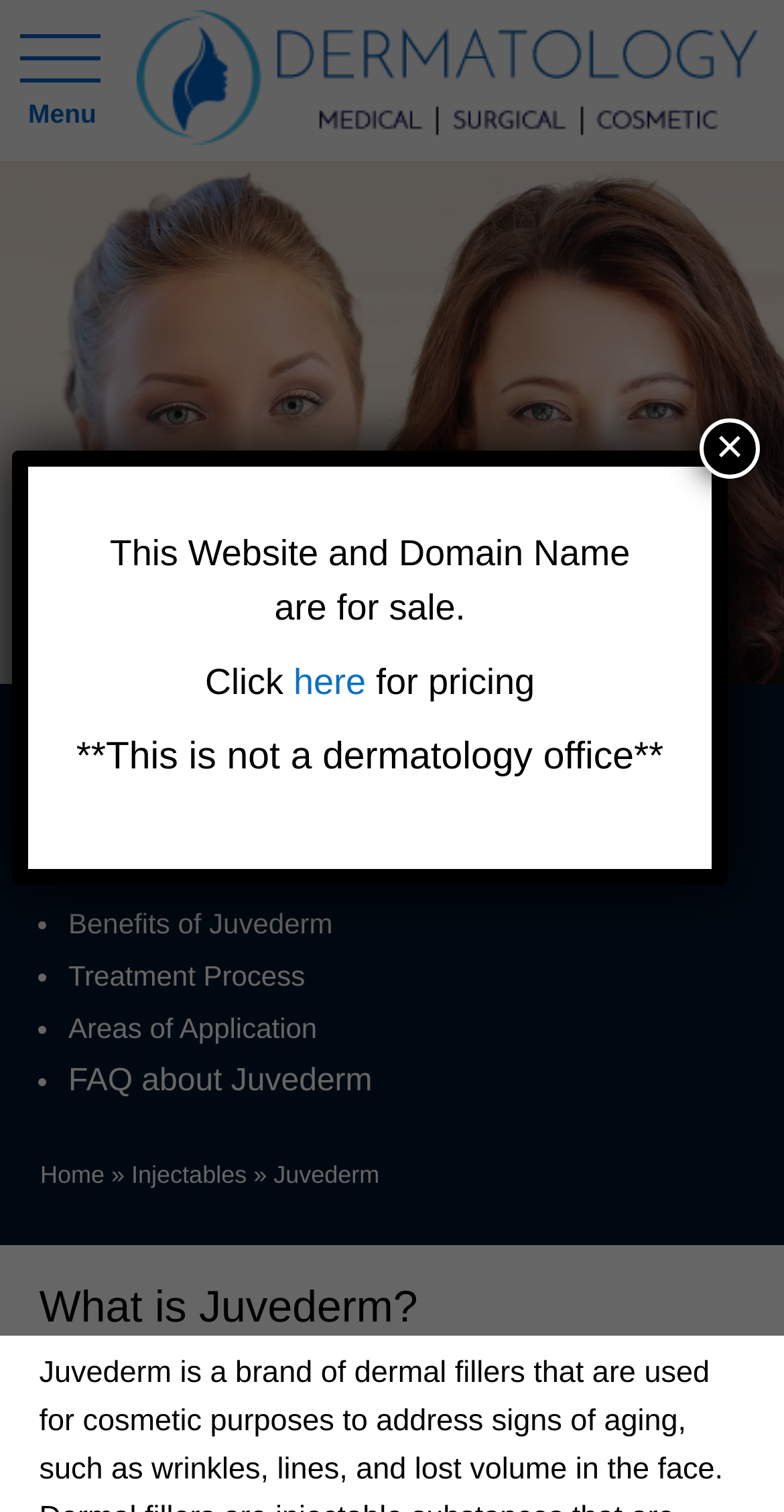Specify the bounding box coordinates of the area to click in order to execute this command: 'Click the Open/Close Menu button'. The coordinates should consist of four float numbers ranging from 0 to 1, and should be formatted as [left, top, right, bottom].

[0.026, 0.023, 0.113, 0.057]